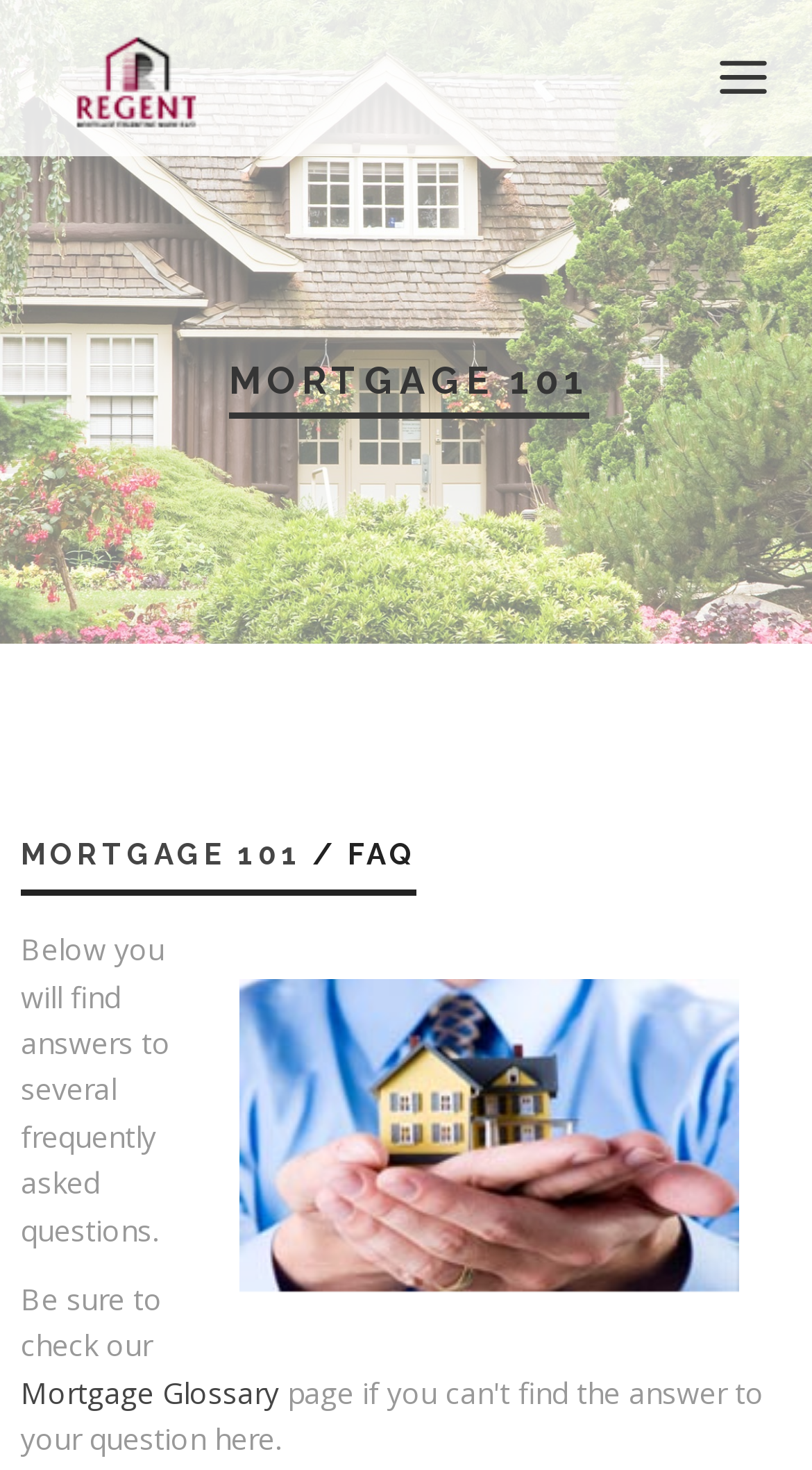Identify the bounding box coordinates of the section that should be clicked to achieve the task described: "Apply online".

[0.085, 0.556, 0.313, 0.596]